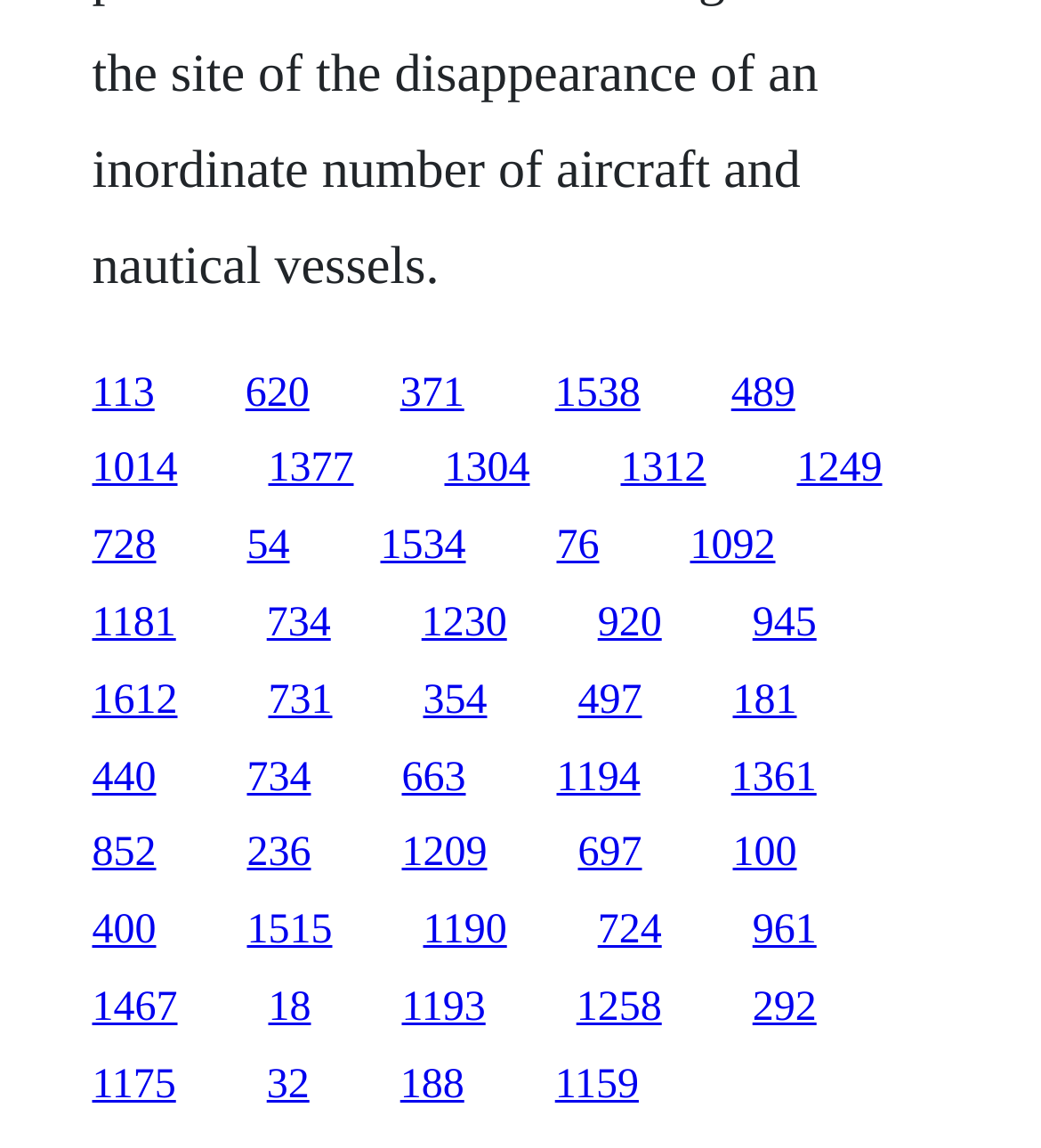How many links have a width greater than 0.1?
Using the visual information, answer the question in a single word or phrase.

20